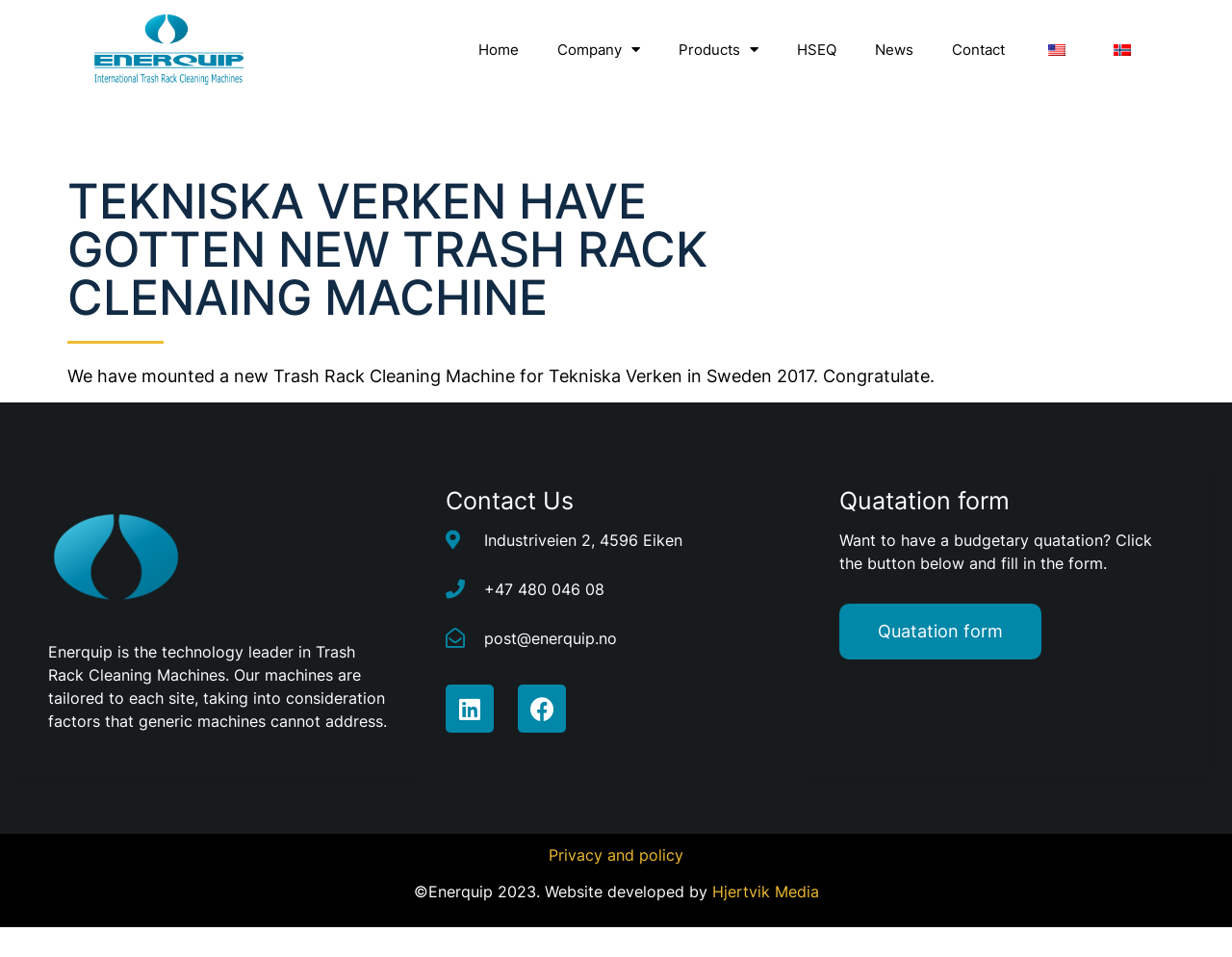Indicate the bounding box coordinates of the element that needs to be clicked to satisfy the following instruction: "Check the Contact information". The coordinates should be four float numbers between 0 and 1, i.e., [left, top, right, bottom].

[0.362, 0.511, 0.634, 0.536]